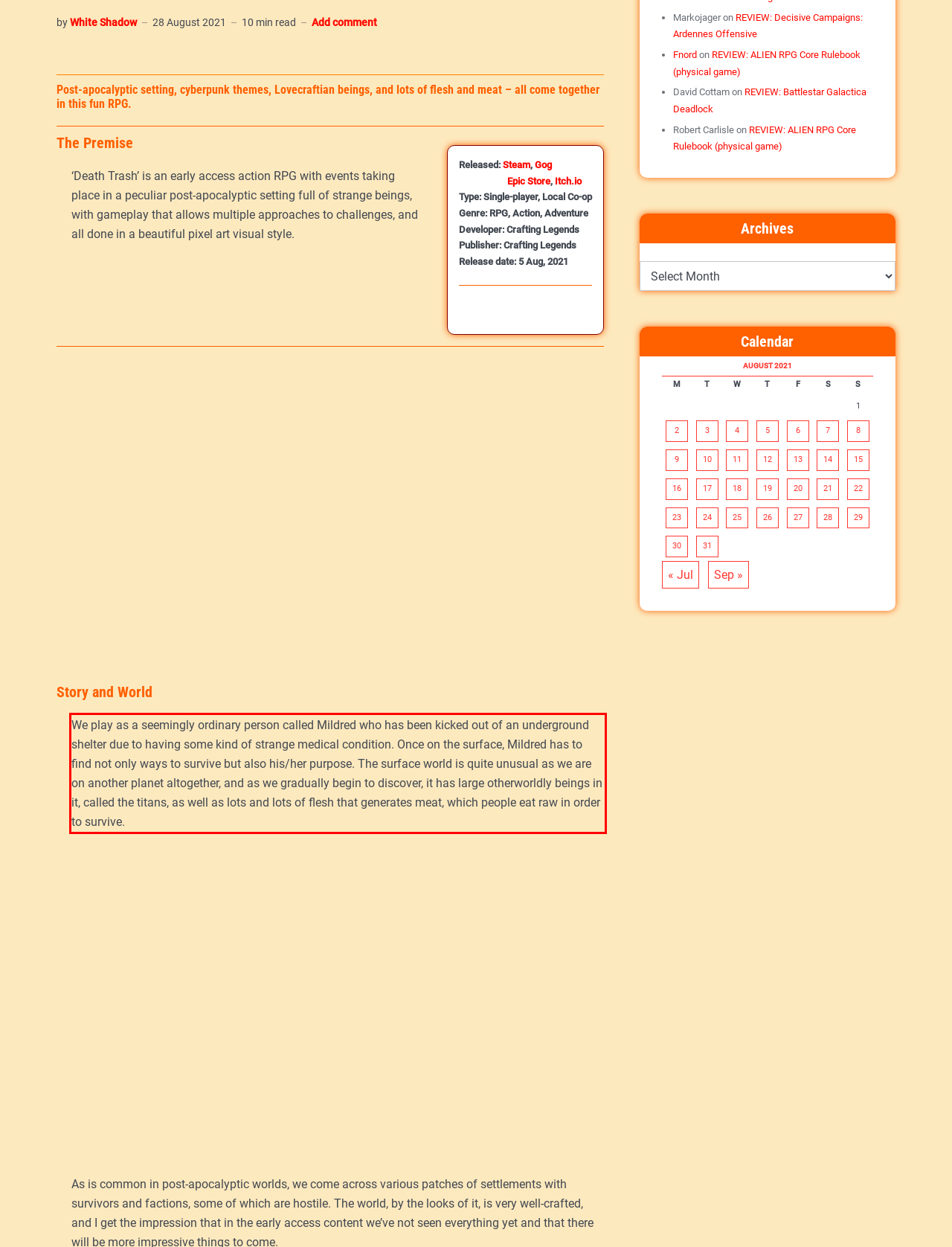With the given screenshot of a webpage, locate the red rectangle bounding box and extract the text content using OCR.

We play as a seemingly ordinary person called Mildred who has been kicked out of an underground shelter due to having some kind of strange medical condition. Once on the surface, Mildred has to find not only ways to survive but also his/her purpose. The surface world is quite unusual as we are on another planet altogether, and as we gradually begin to discover, it has large otherworldly beings in it, called the titans, as well as lots and lots of flesh that generates meat, which people eat raw in order to survive.